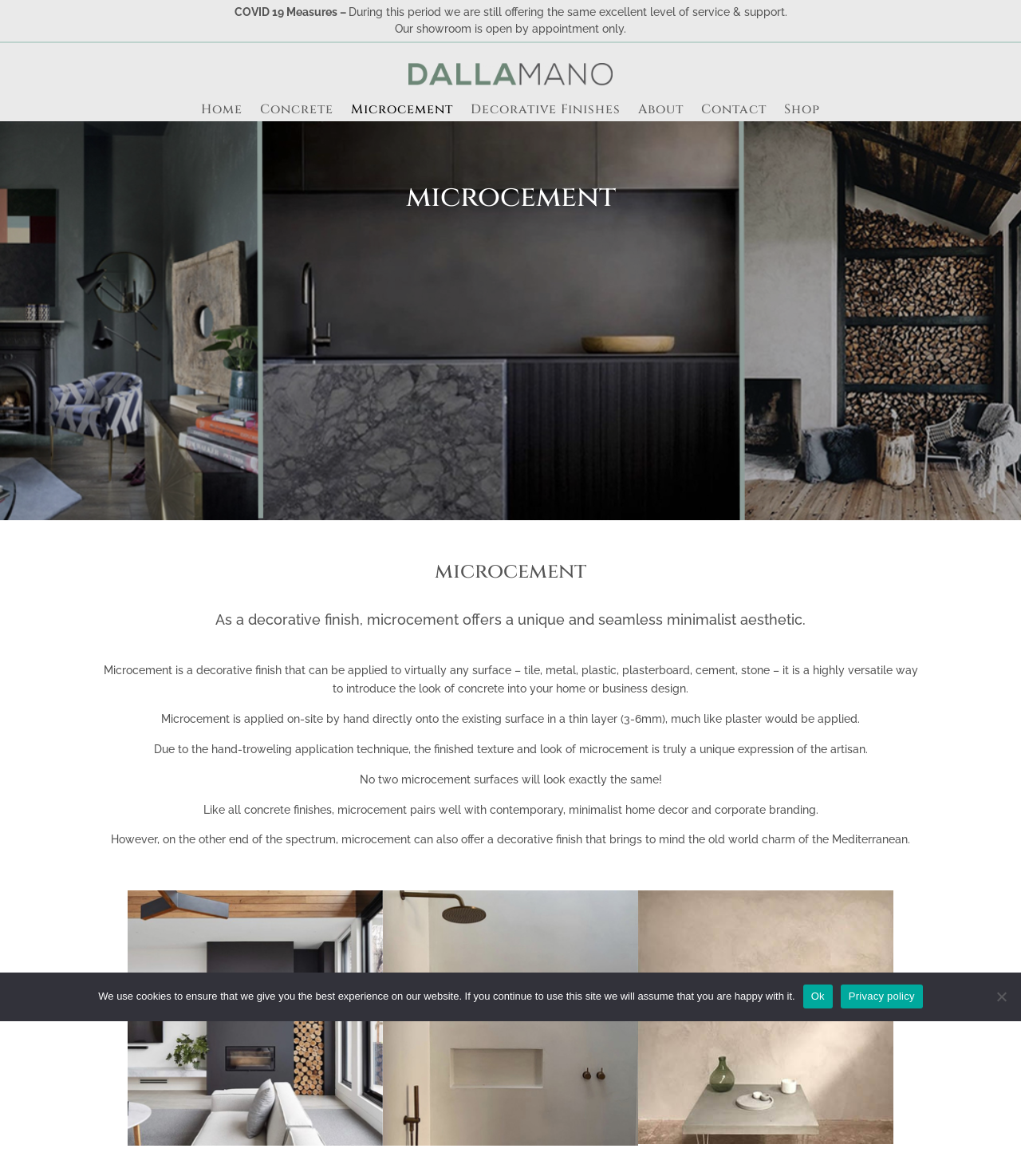How many links are in the navigation menu?
Refer to the image and provide a thorough answer to the question.

There are seven links in the navigation menu, including 'Home', 'Concrete', 'Microcement', 'Decorative Finishes', 'About', 'Contact', and 'Shop'.